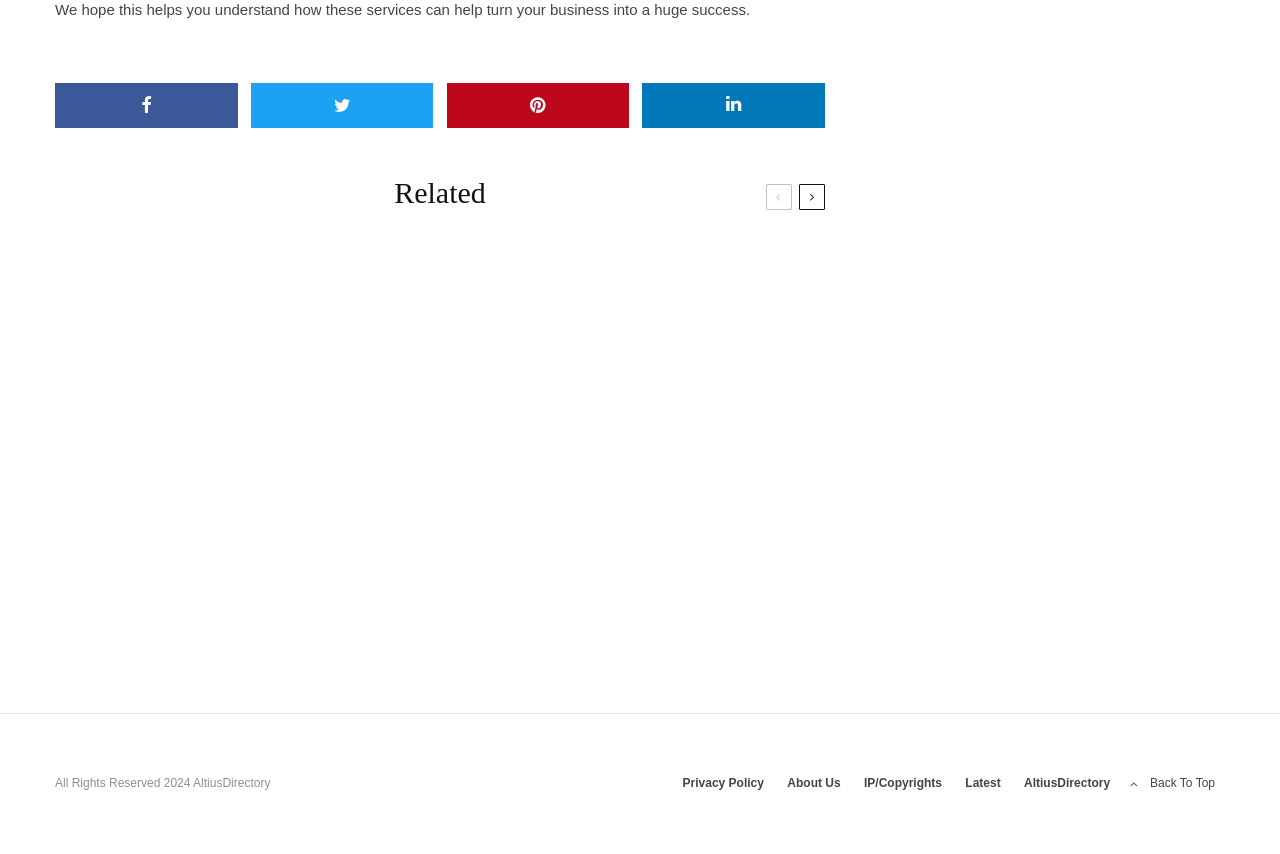Based on the image, please respond to the question with as much detail as possible:
What is the topic of the article?

The topic of the article can be inferred from the link 'Why Taking a Plea Deal Can Protect Your Future' and the heading 'Why Taking a Plea Deal Can Protect Your Future' which suggests that the article is about plea deals and their benefits.